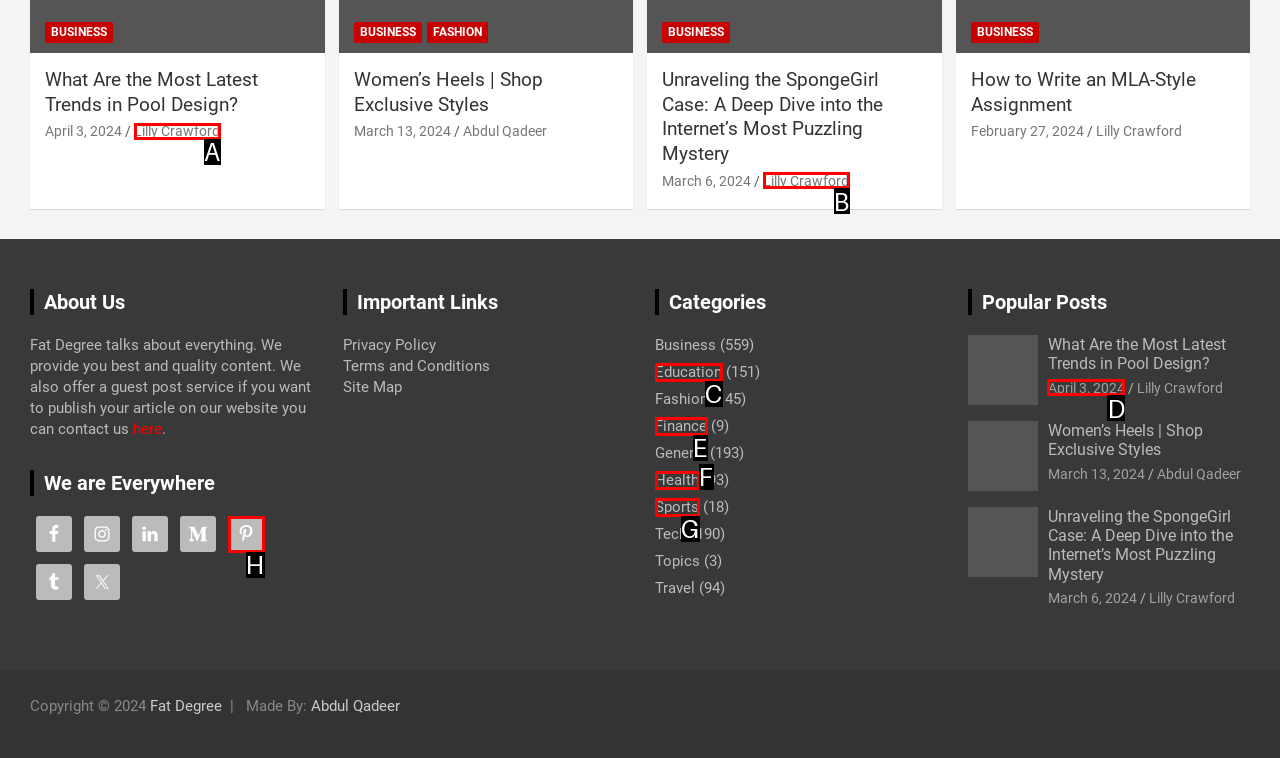Choose the HTML element to click for this instruction: Visit Lilly Crawford's profile Answer with the letter of the correct choice from the given options.

A